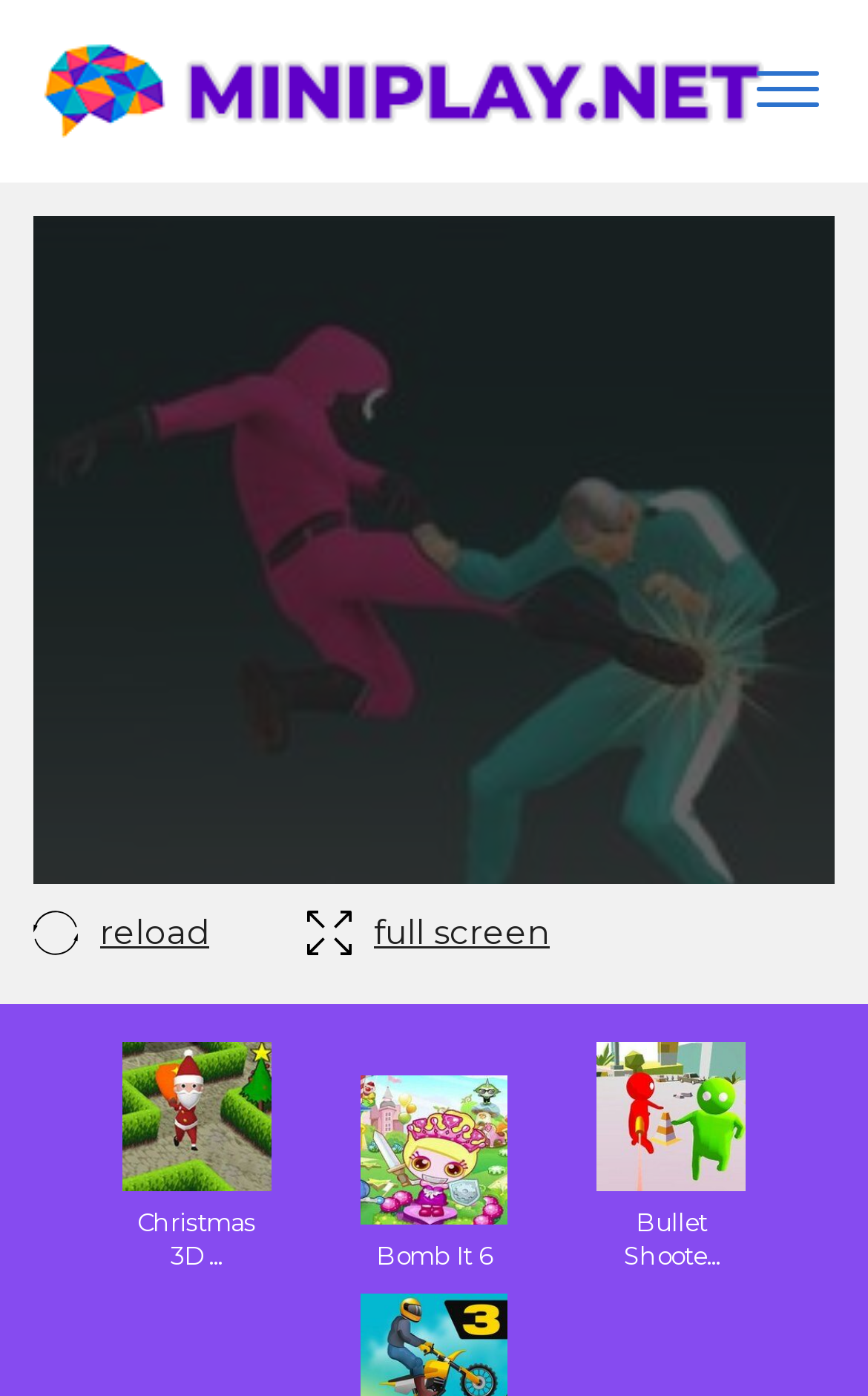Answer the following query with a single word or phrase:
How many interactive elements are above the game iframe?

2